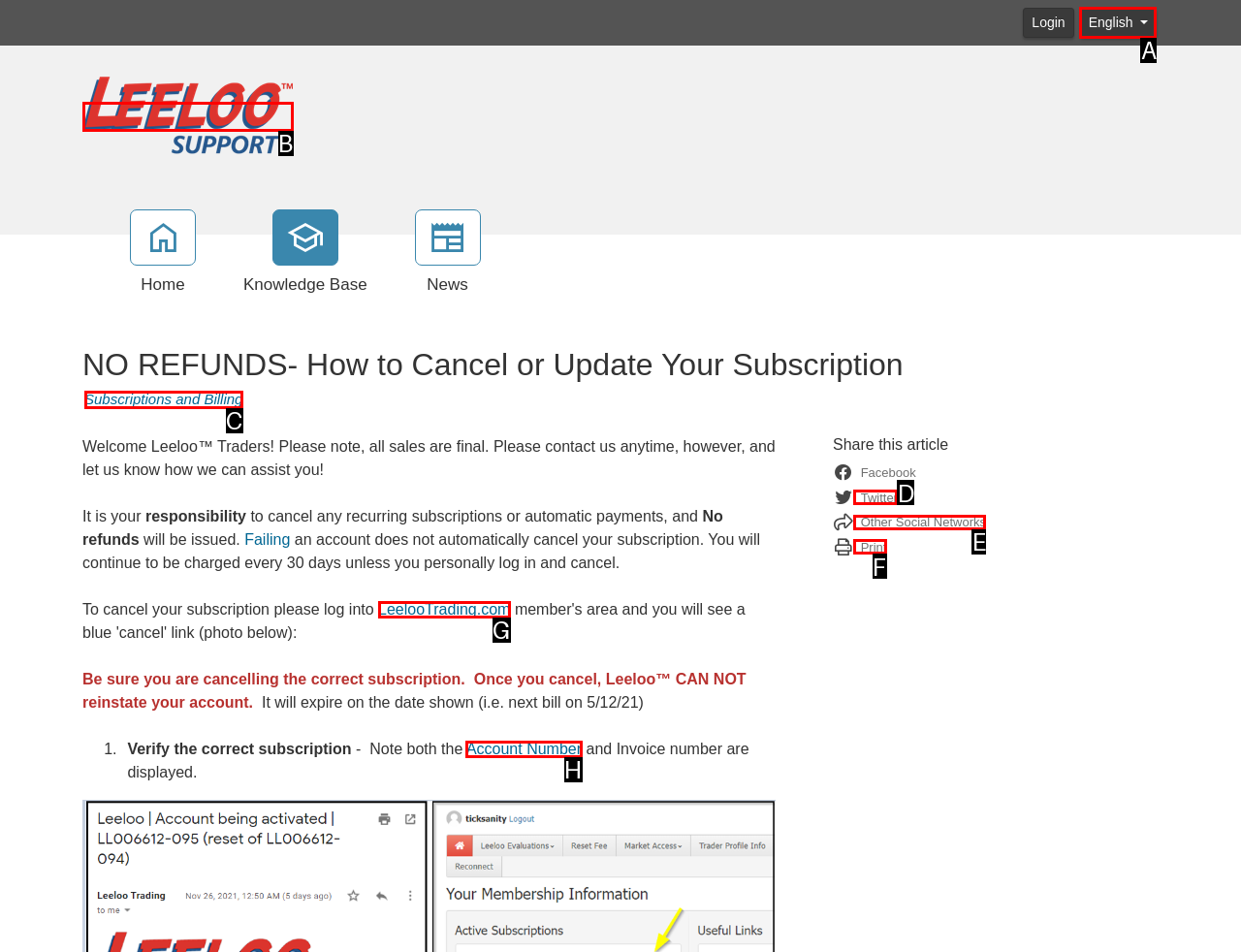Tell me which letter corresponds to the UI element that should be clicked to fulfill this instruction: Select English language
Answer using the letter of the chosen option directly.

A